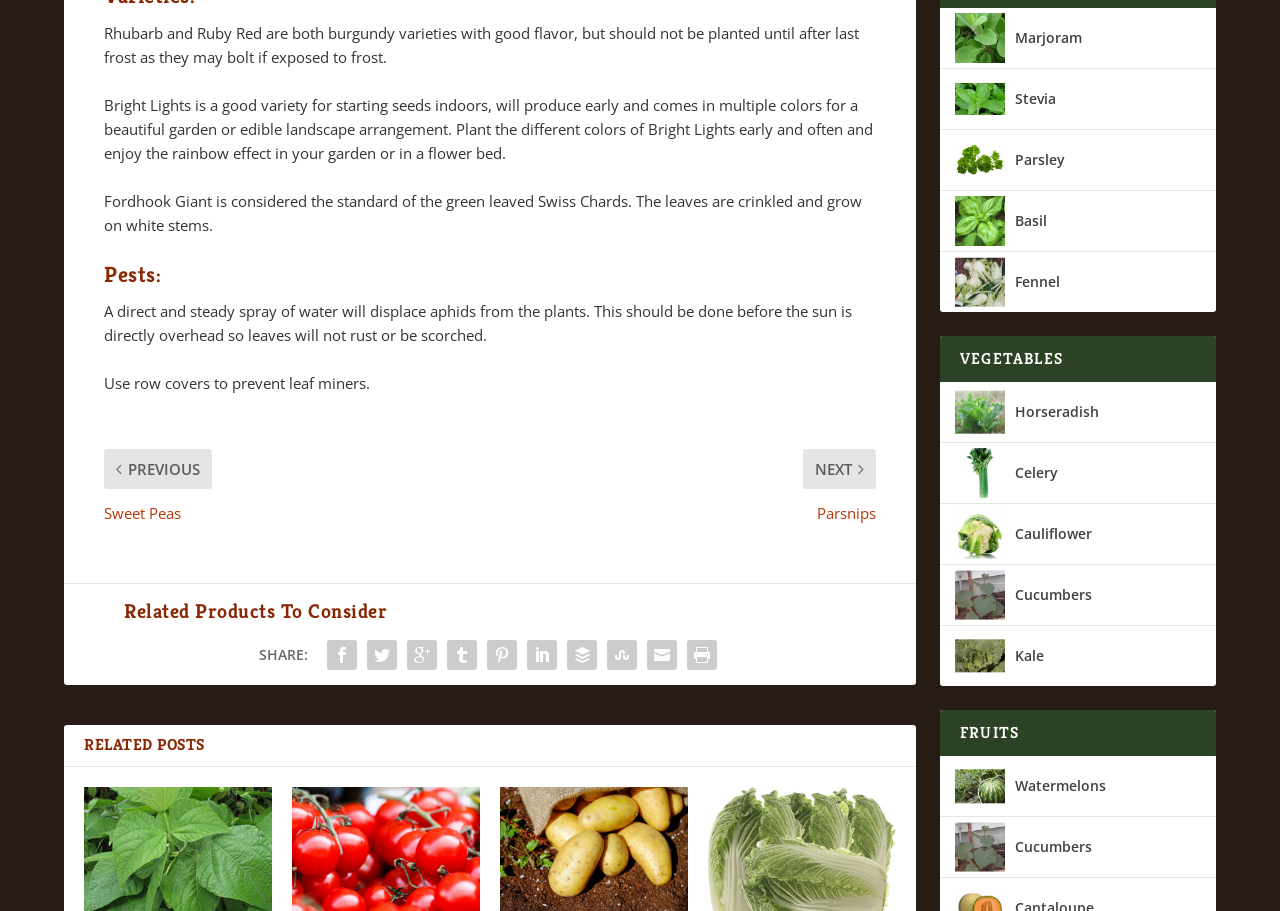Please provide a one-word or phrase answer to the question: 
What is the purpose of row covers?

To prevent leaf miners